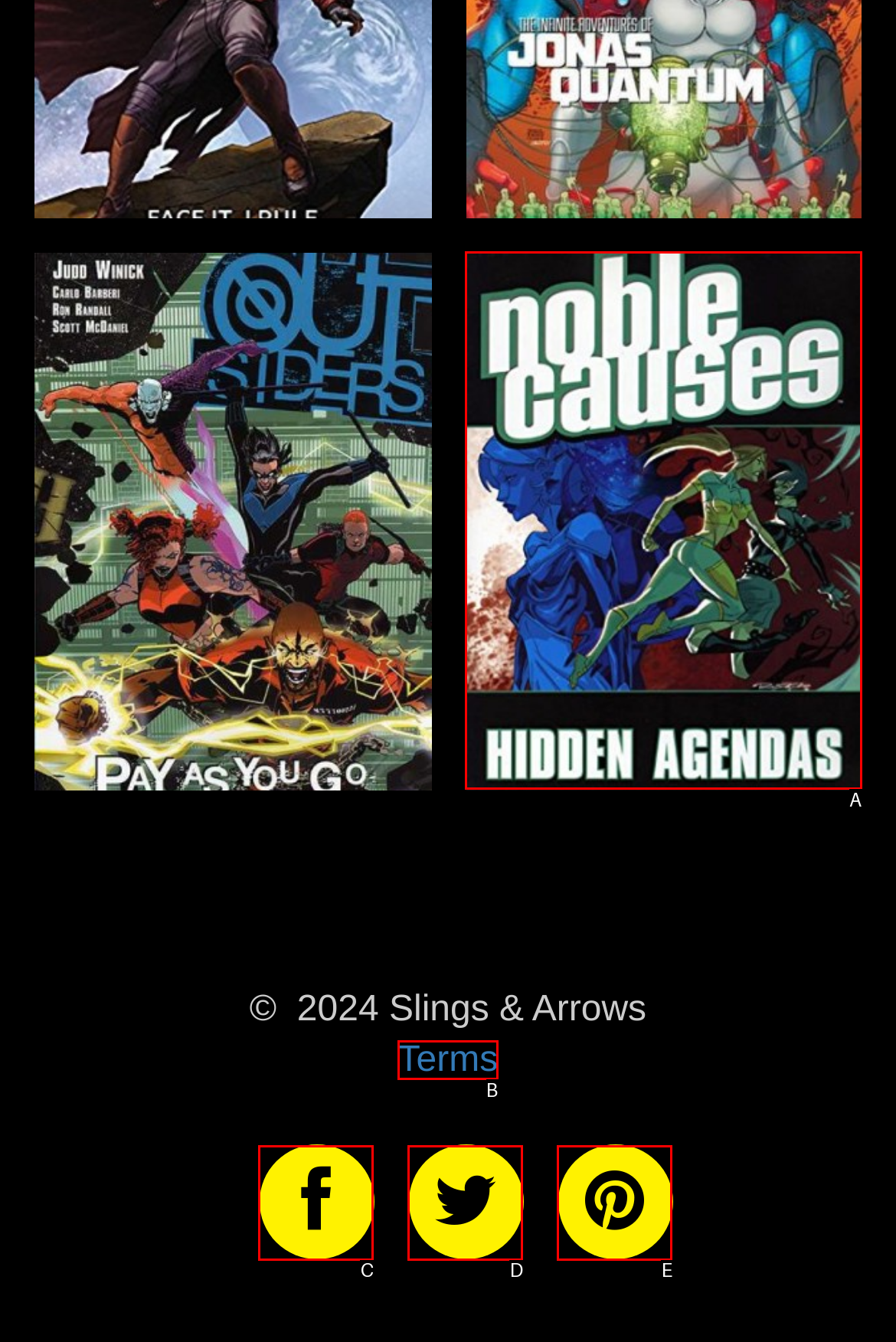Select the option that corresponds to the description: Terms
Respond with the letter of the matching choice from the options provided.

B